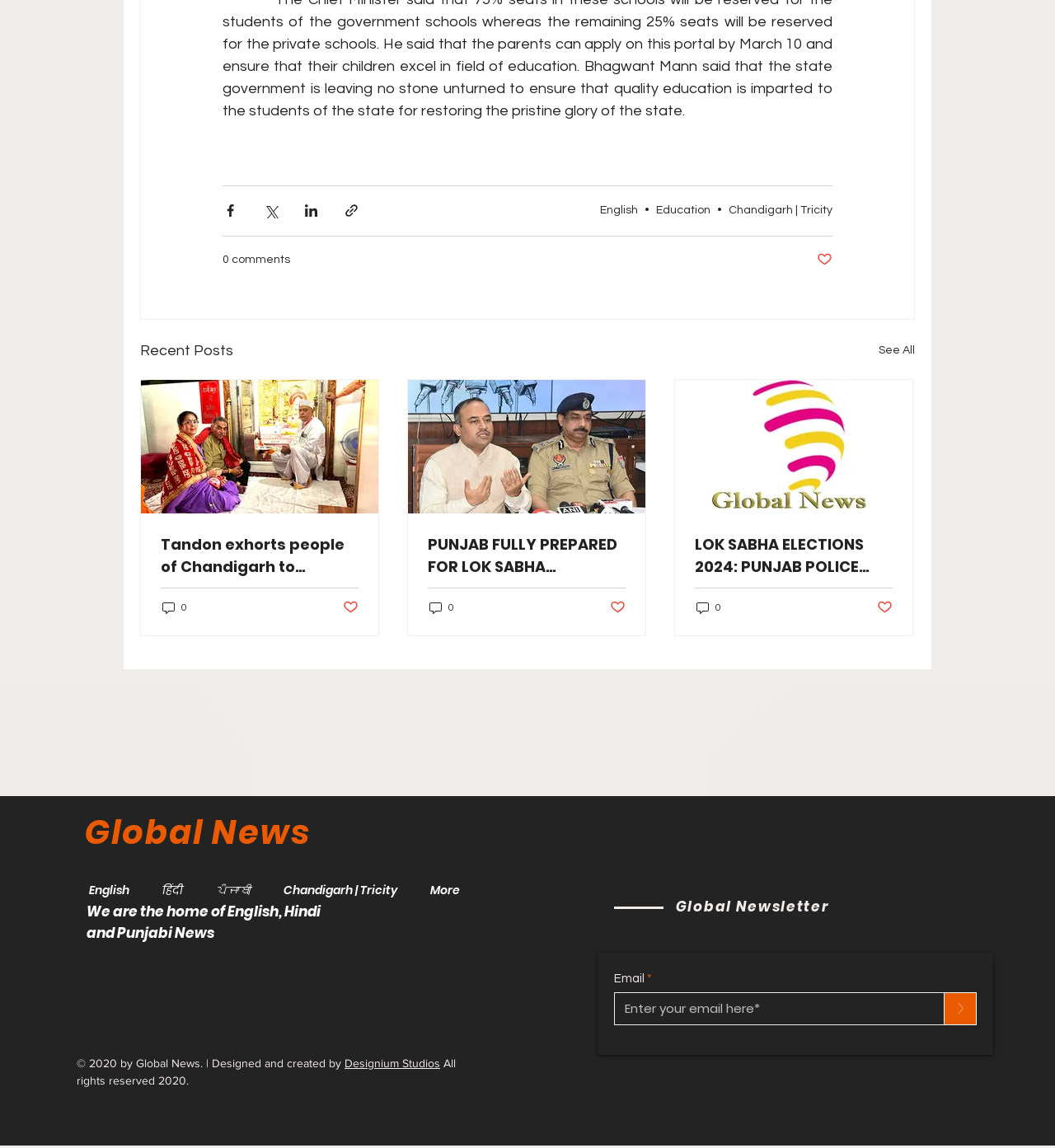Respond to the question below with a single word or phrase: What is the language of the news?

English